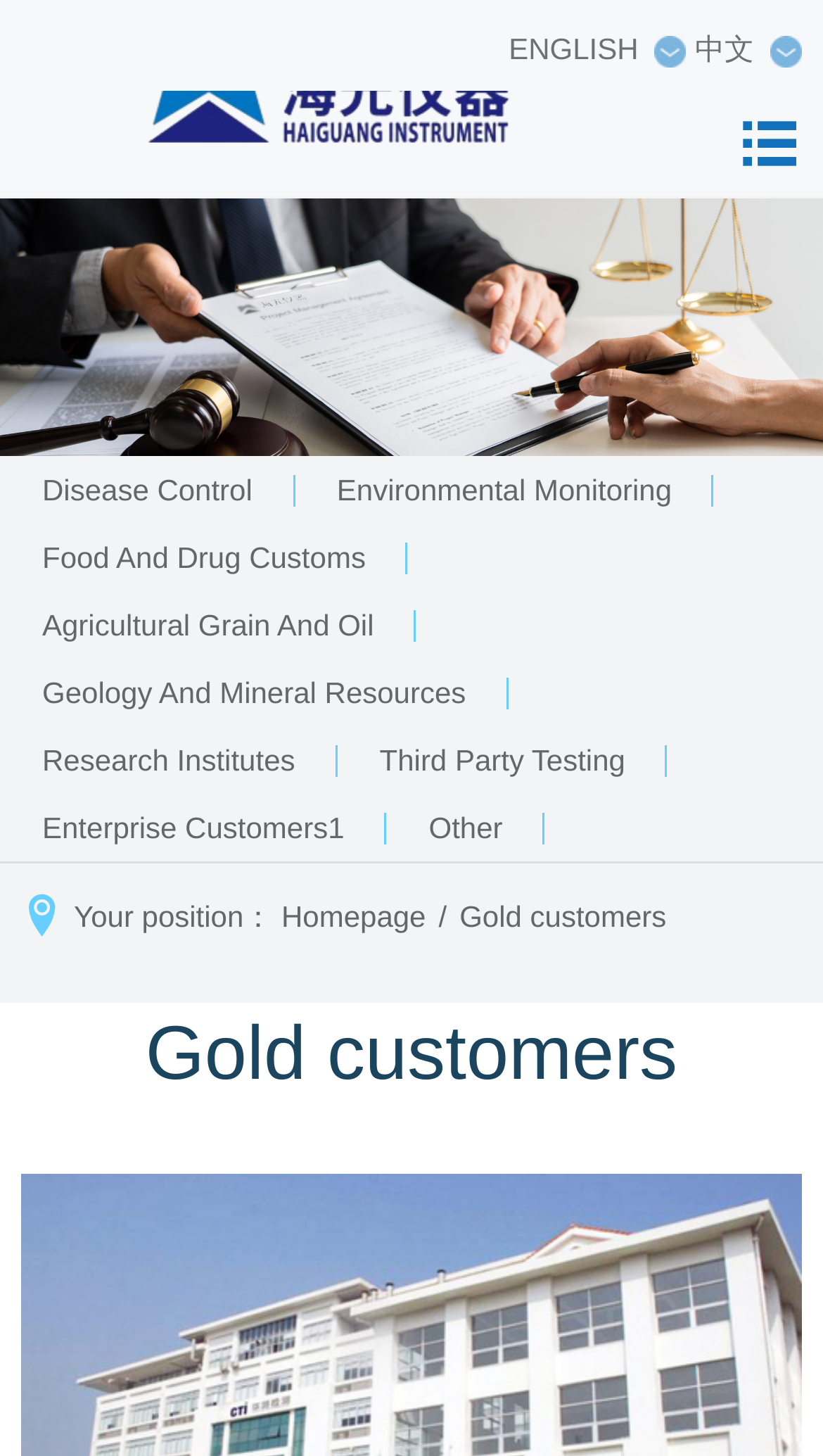Please identify the bounding box coordinates of the element on the webpage that should be clicked to follow this instruction: "View University news". The bounding box coordinates should be given as four float numbers between 0 and 1, formatted as [left, top, right, bottom].

None